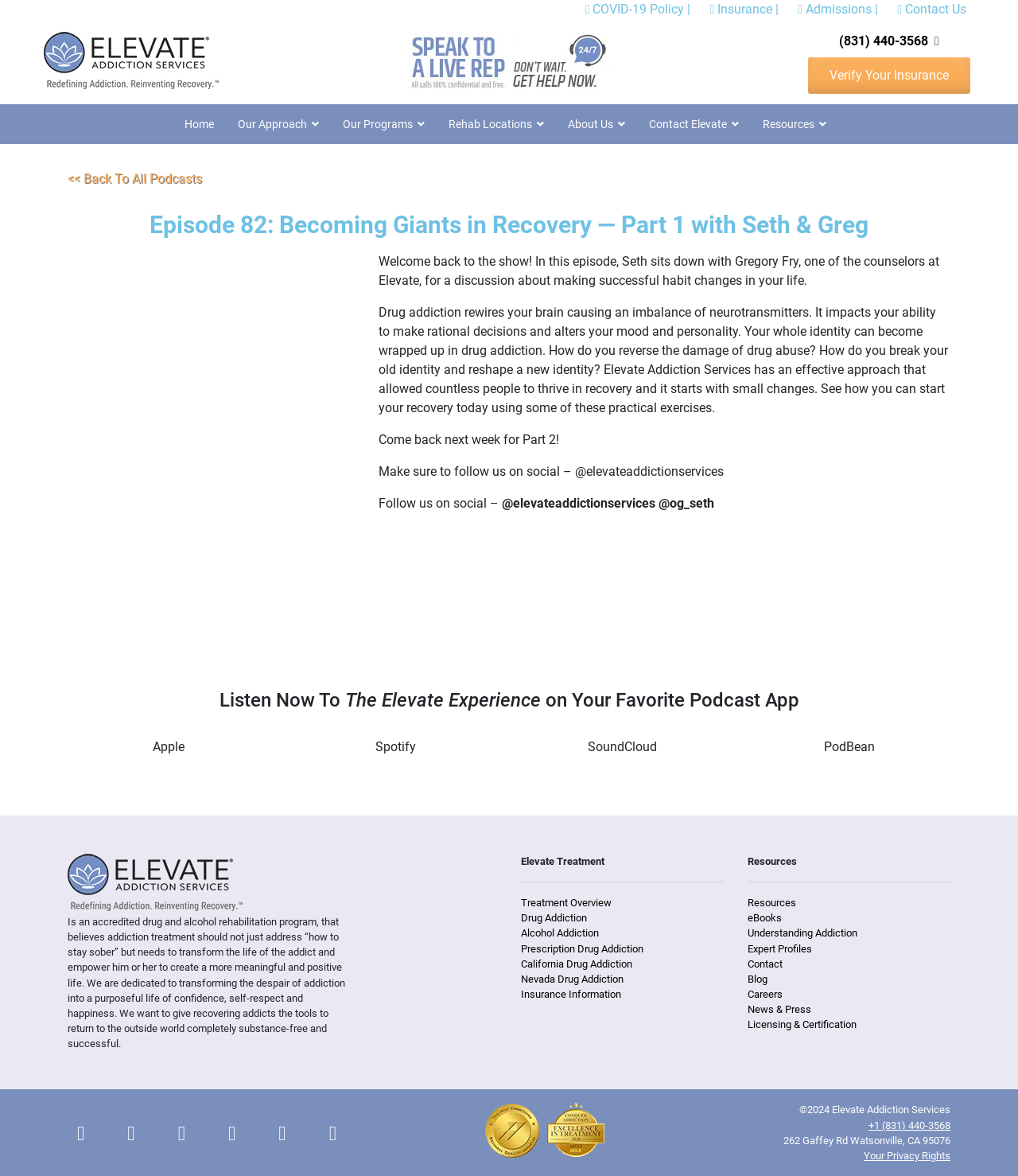Answer the following query with a single word or phrase:
What is the purpose of the rehabilitation program?

To transform the life of the addict